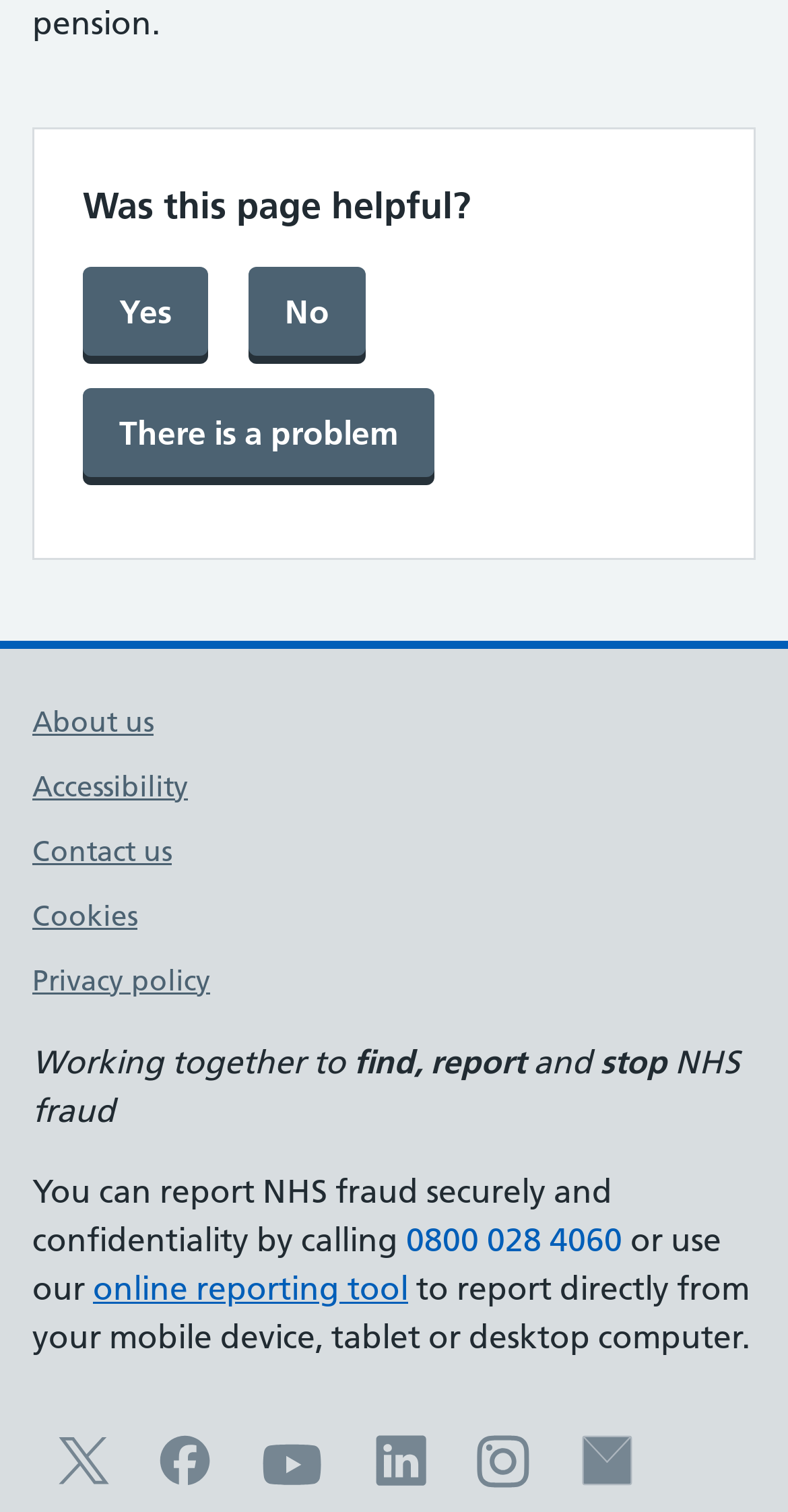Find the bounding box coordinates of the element I should click to carry out the following instruction: "Contact NHSCFA through email".

[0.738, 0.961, 0.802, 0.987]